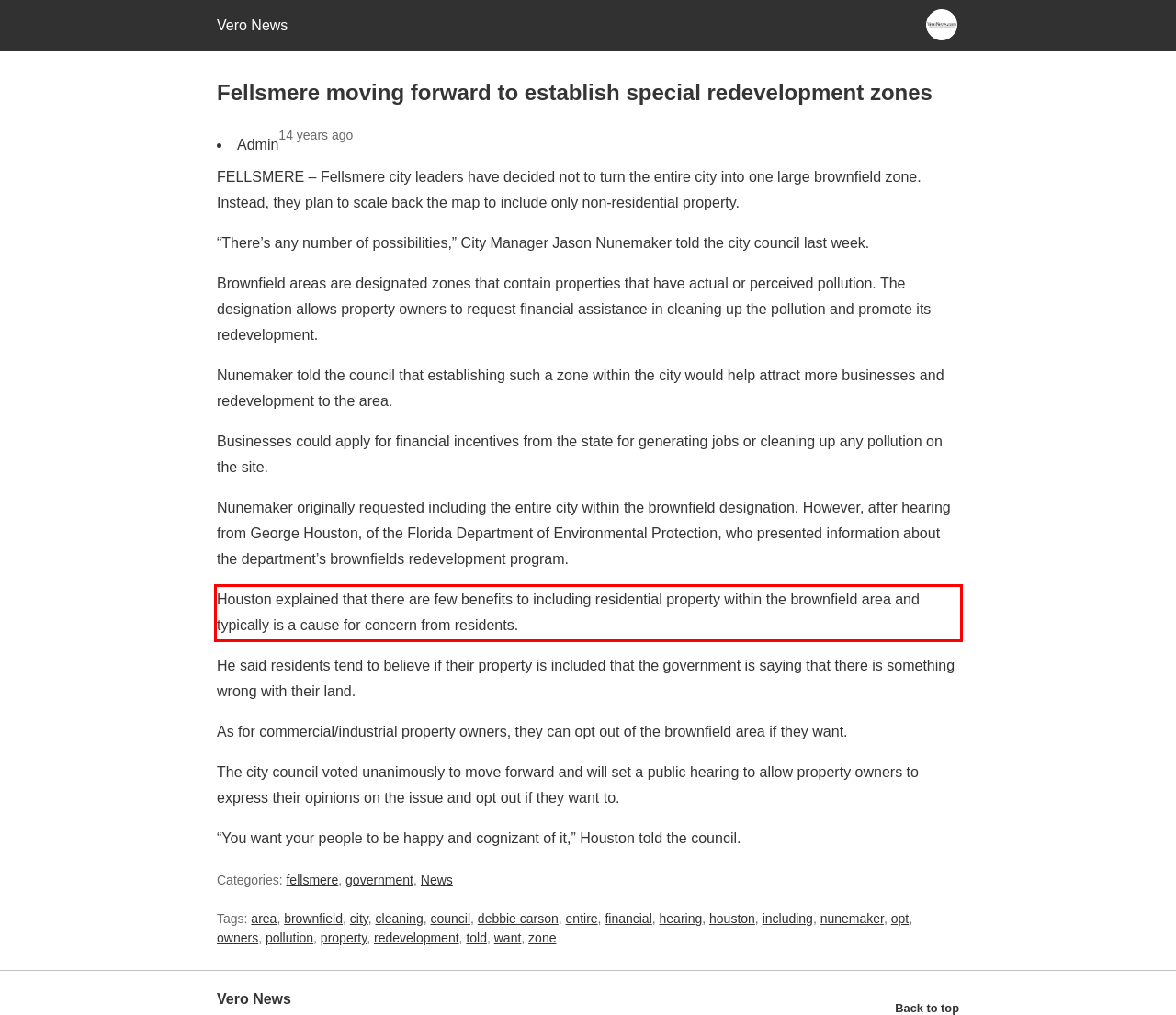You are given a screenshot with a red rectangle. Identify and extract the text within this red bounding box using OCR.

Houston explained that there are few benefits to including residential property within the brownfield area and typically is a cause for concern from residents.